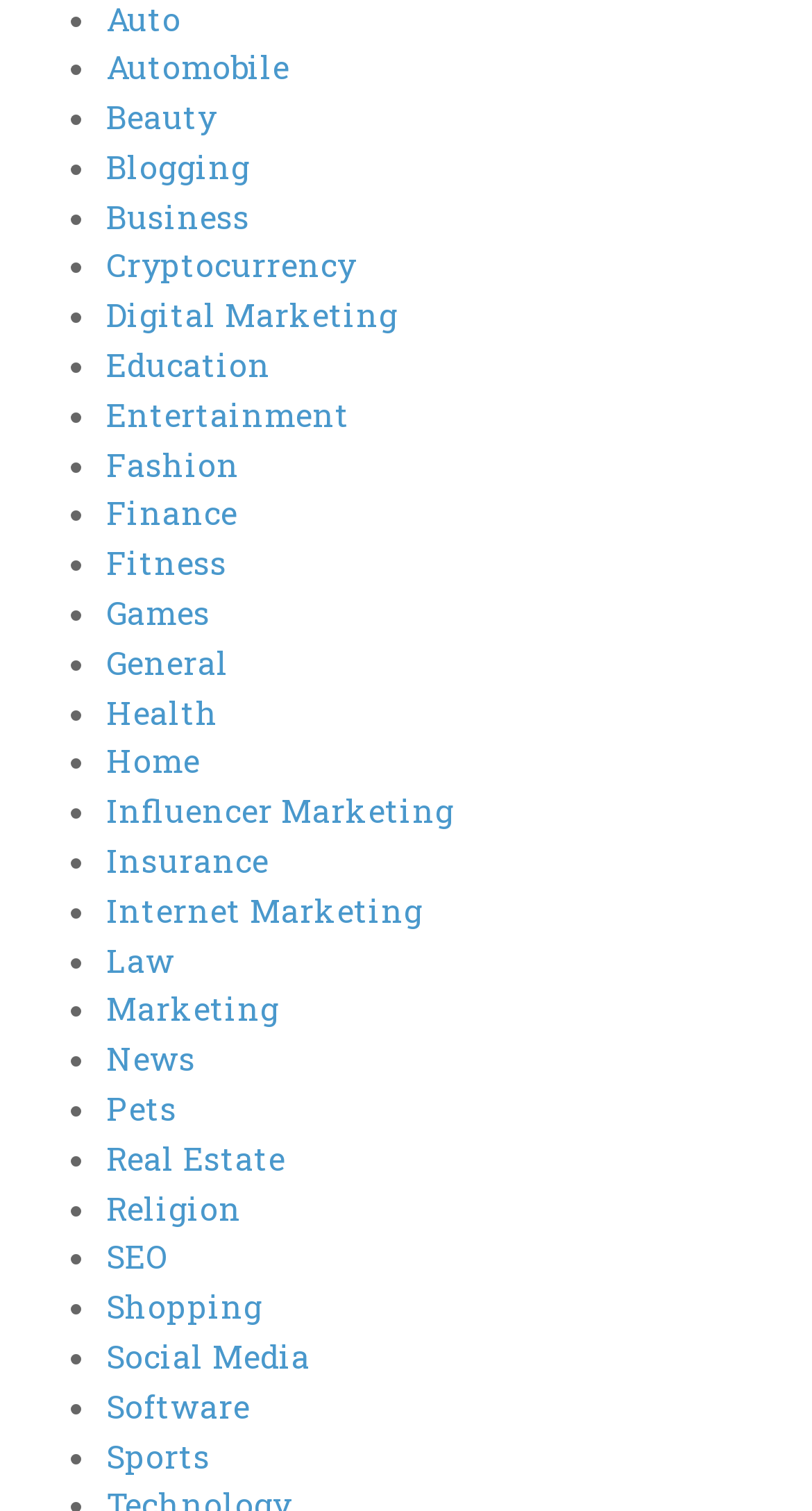Are there any categories related to health?
Using the image, give a concise answer in the form of a single word or short phrase.

Yes